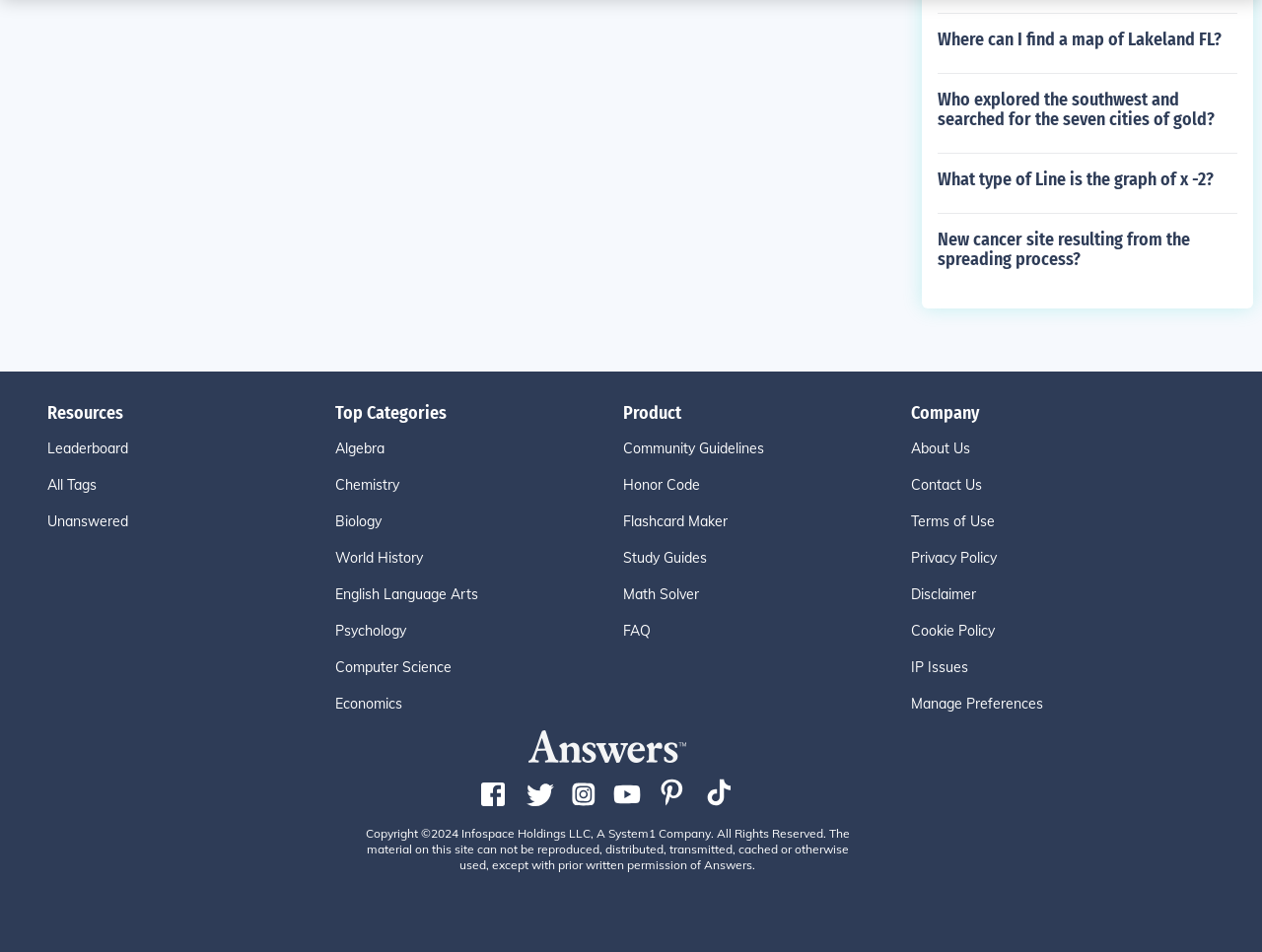Identify the bounding box coordinates of the element to click to follow this instruction: 'Read the 'Community Guidelines''. Ensure the coordinates are four float values between 0 and 1, provided as [left, top, right, bottom].

[0.494, 0.461, 0.722, 0.482]